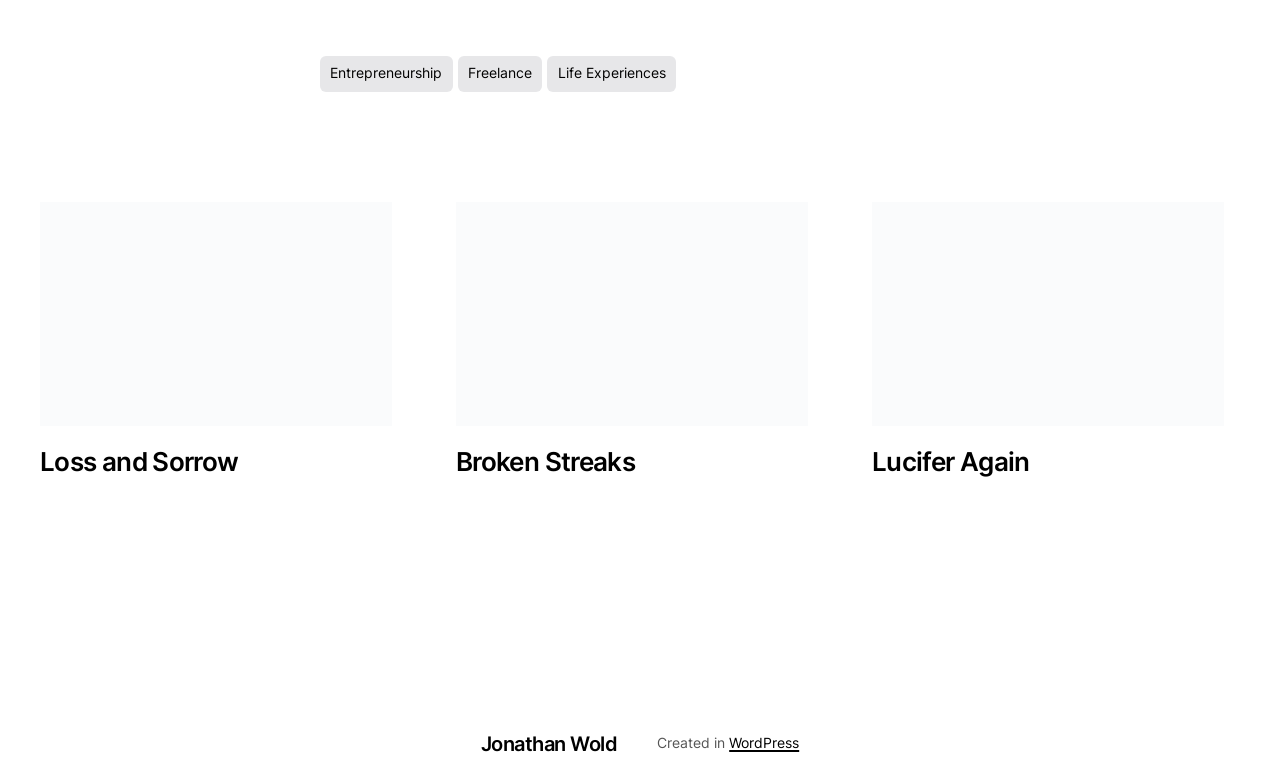Predict the bounding box of the UI element based on this description: "Freelance".

[0.357, 0.071, 0.424, 0.117]